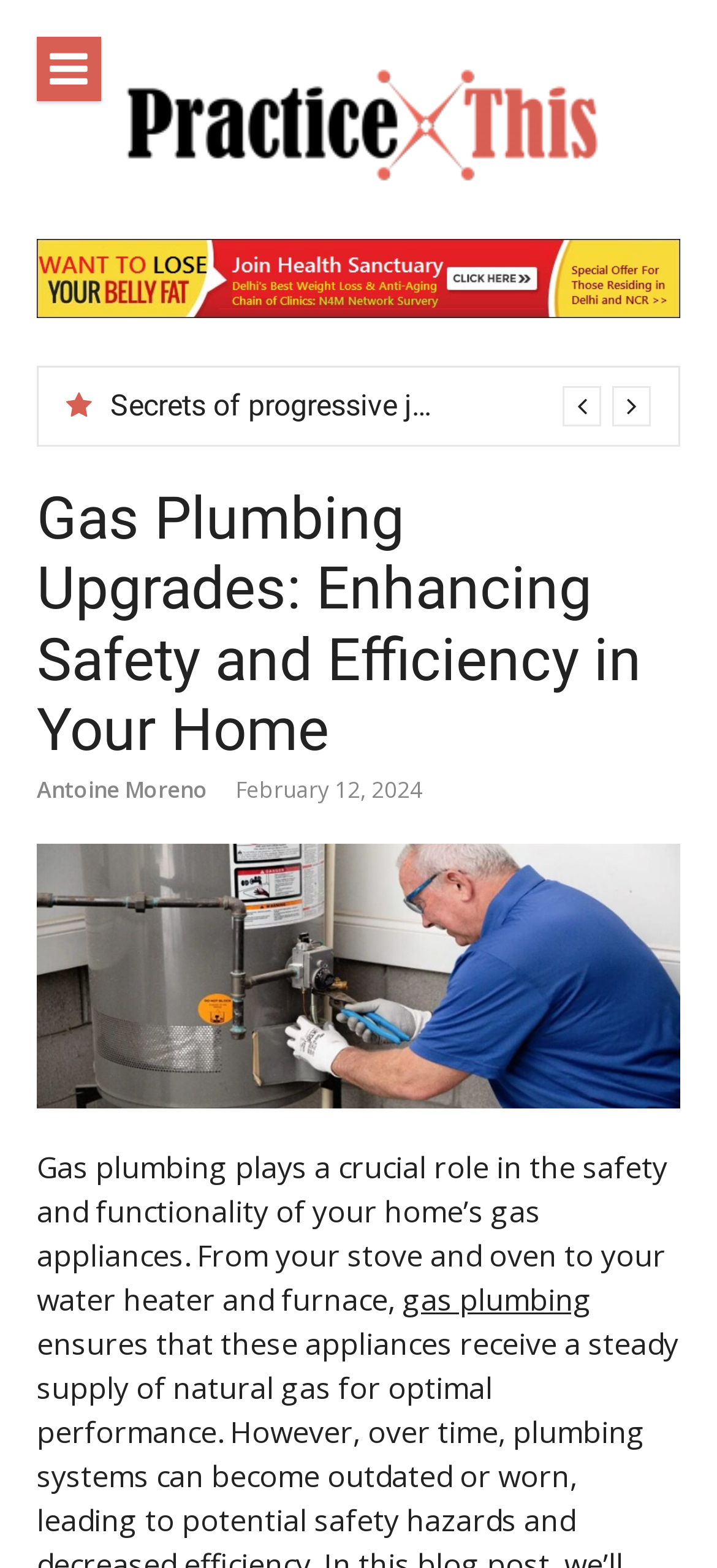Generate the text of the webpage's primary heading.

Gas Plumbing Upgrades: Enhancing Safety and Efficiency in Your Home